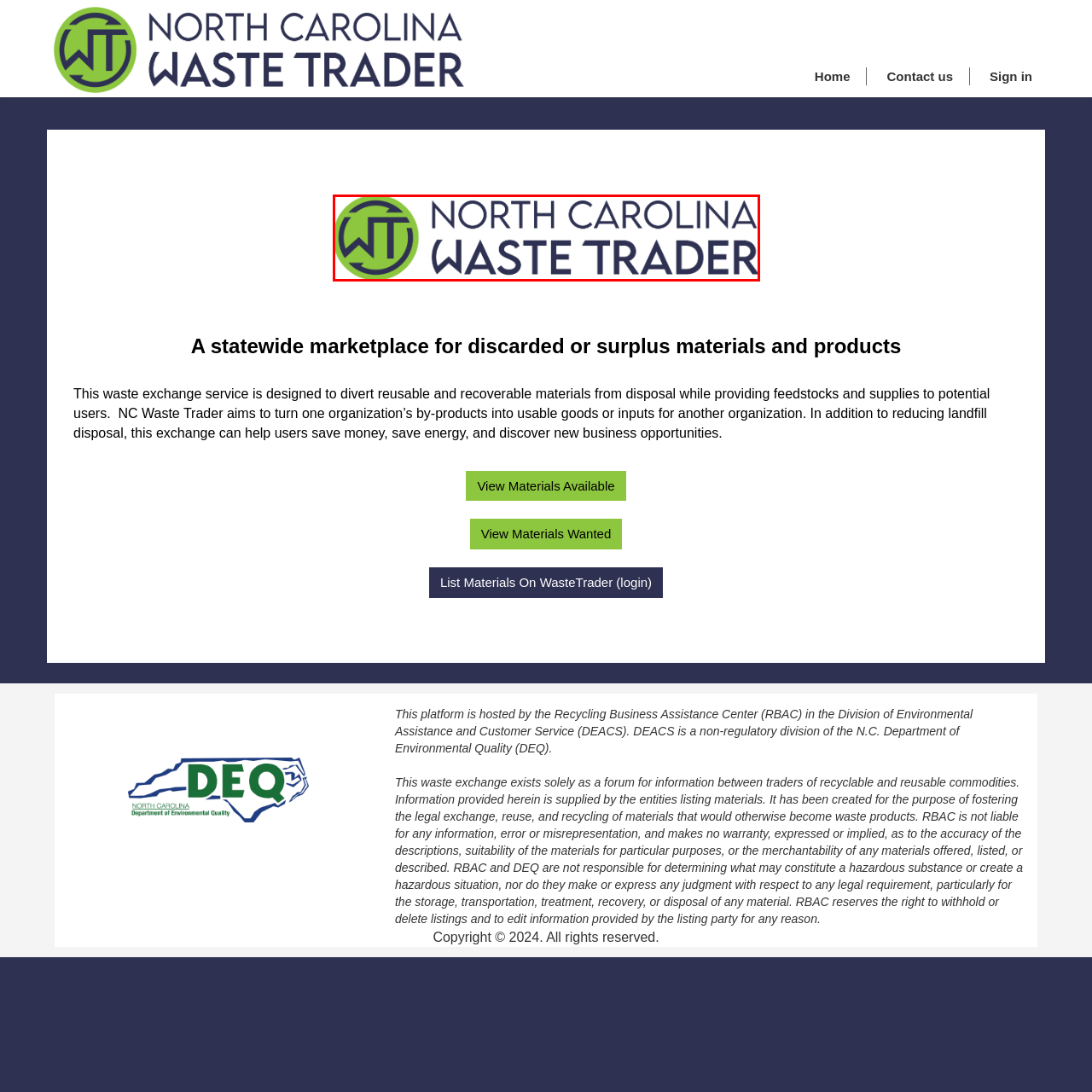What does the logo signify?
Focus on the visual details within the red bounding box and provide an in-depth answer based on your observations.

The logo is designed to convey the state's commitment to waste reduction and resource sharing, which is the main mission of the North Carolina Waste Trader.